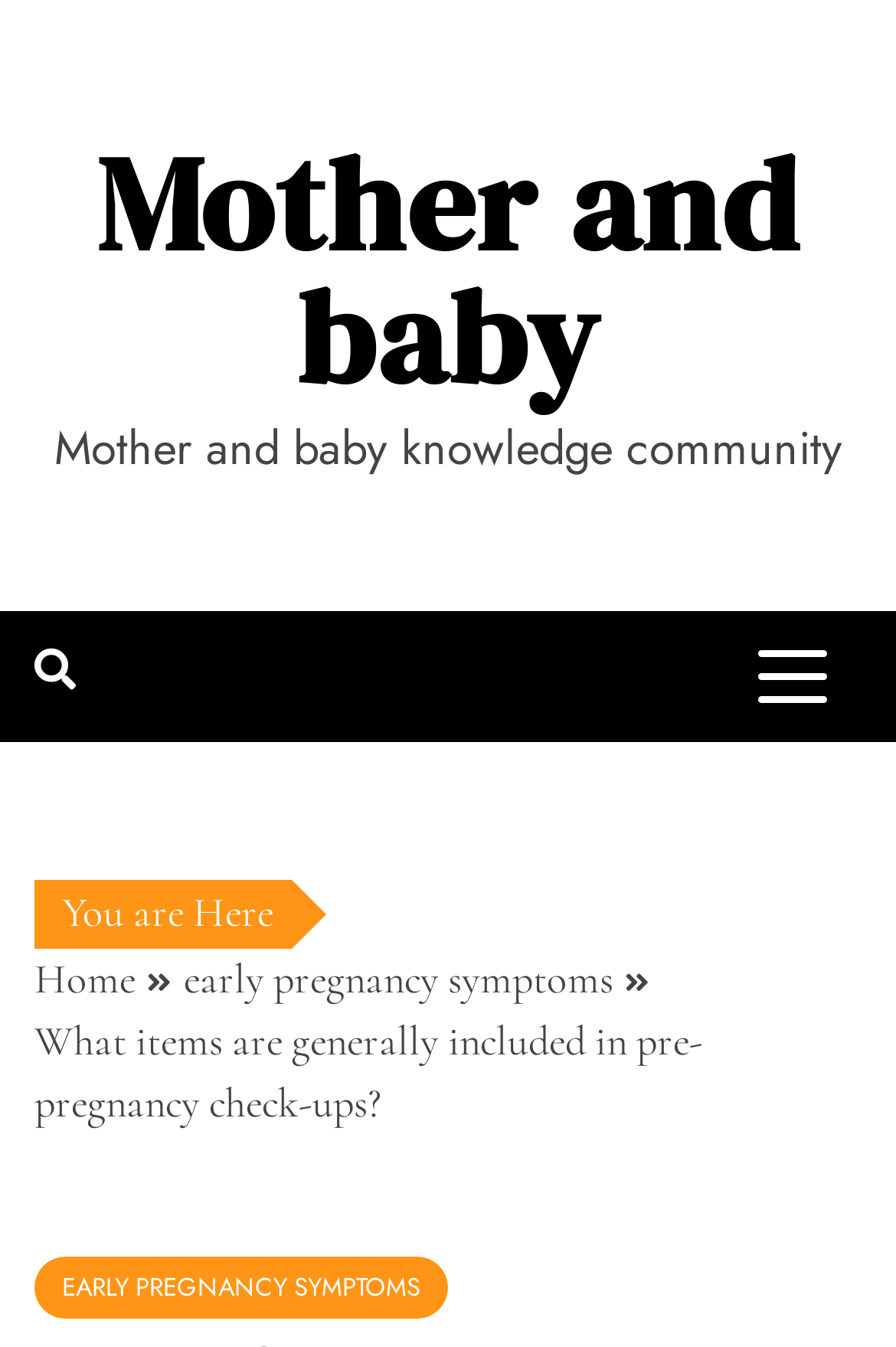Generate the main heading text from the webpage.

What items are generally included in pre-pregnancy check-ups?